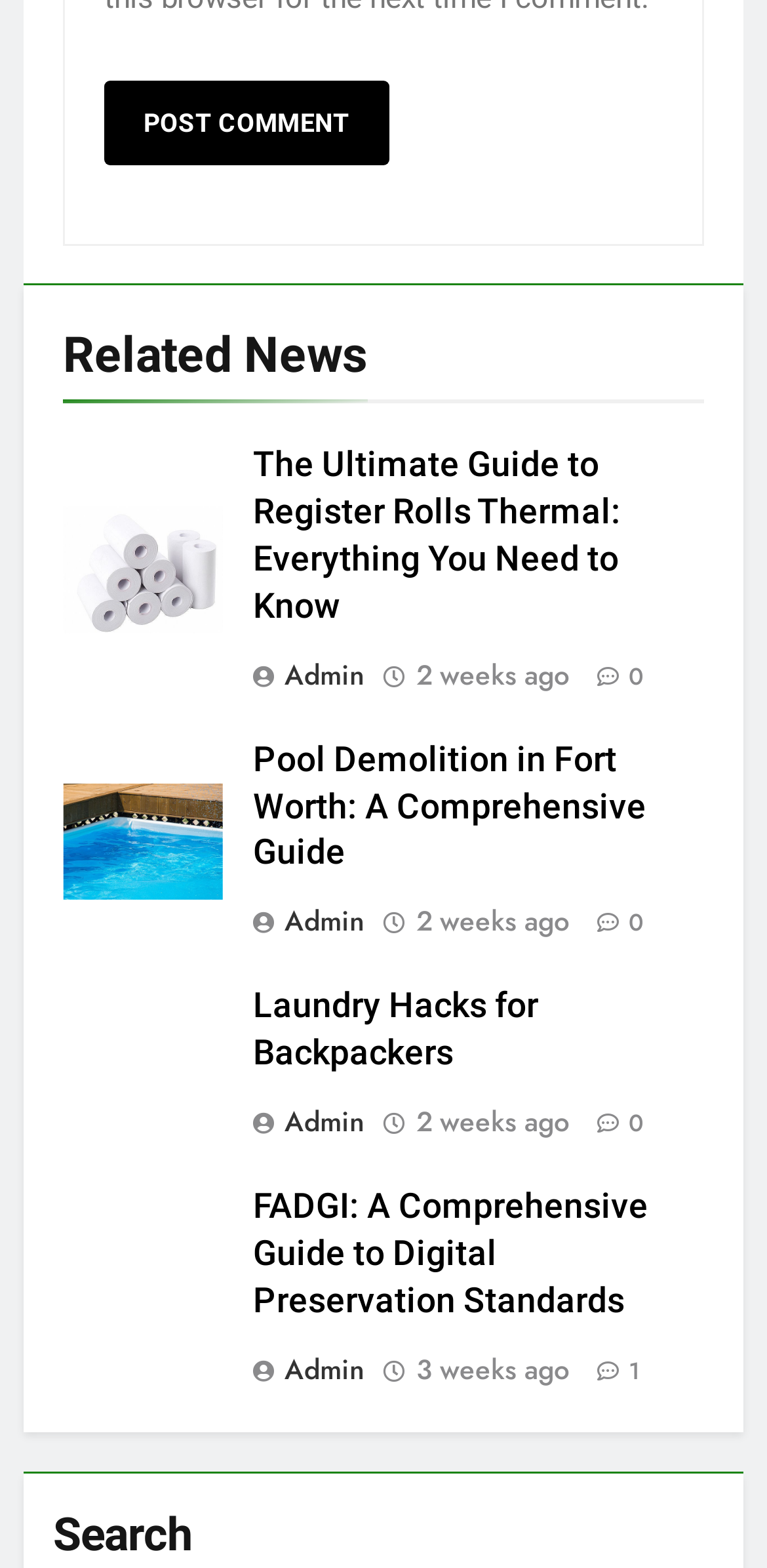Given the content of the image, can you provide a detailed answer to the question?
What is the topic of the last article?

I found the answer by examining the last article section, which contains a heading with the text 'FADGI: A Comprehensive Guide to Digital Preservation Standards'. This heading indicates that the topic of the last article is Digital Preservation Standards.